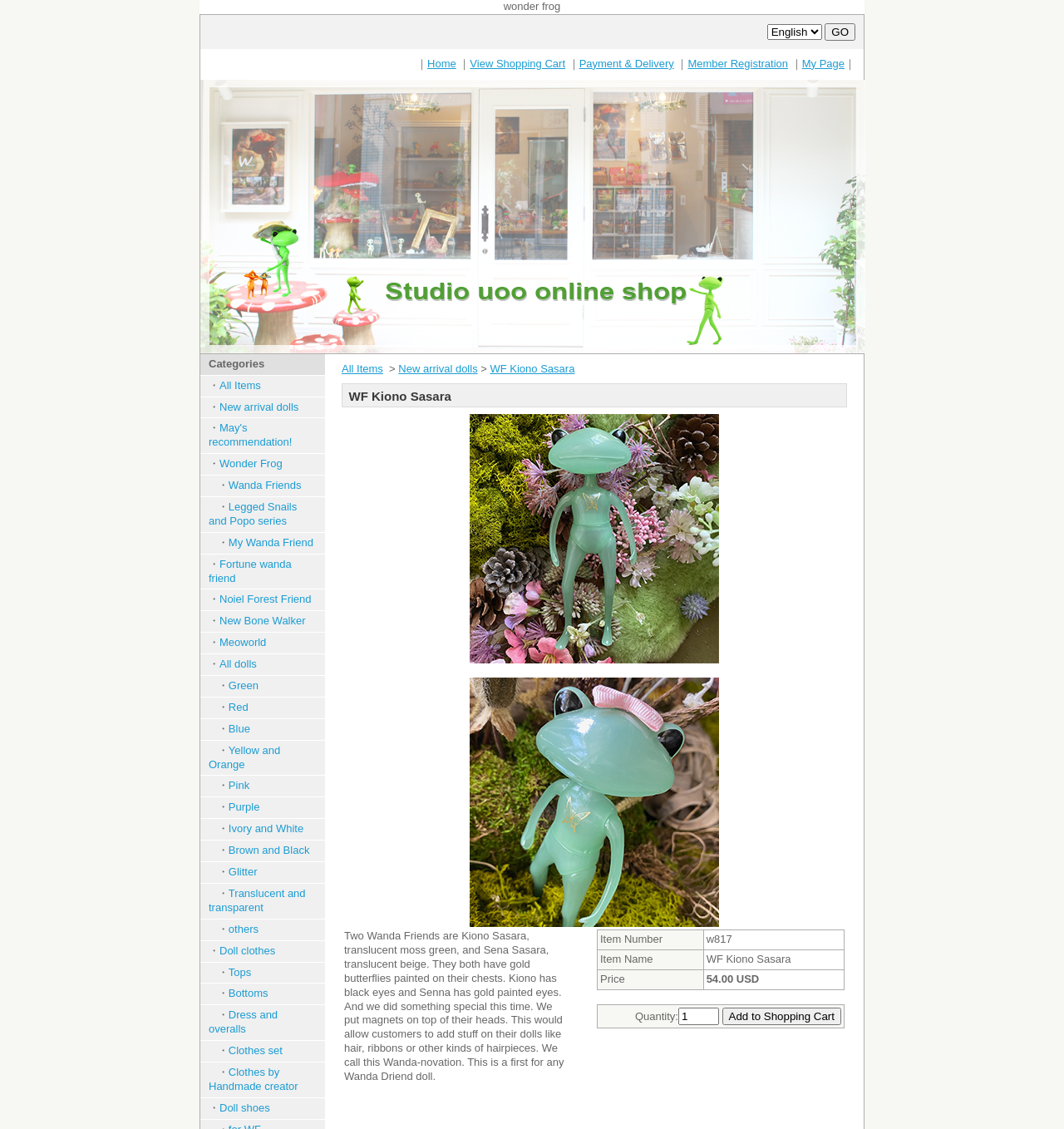What categories of products are available on this website?
Answer the question with just one word or phrase using the image.

Dolls and doll clothes